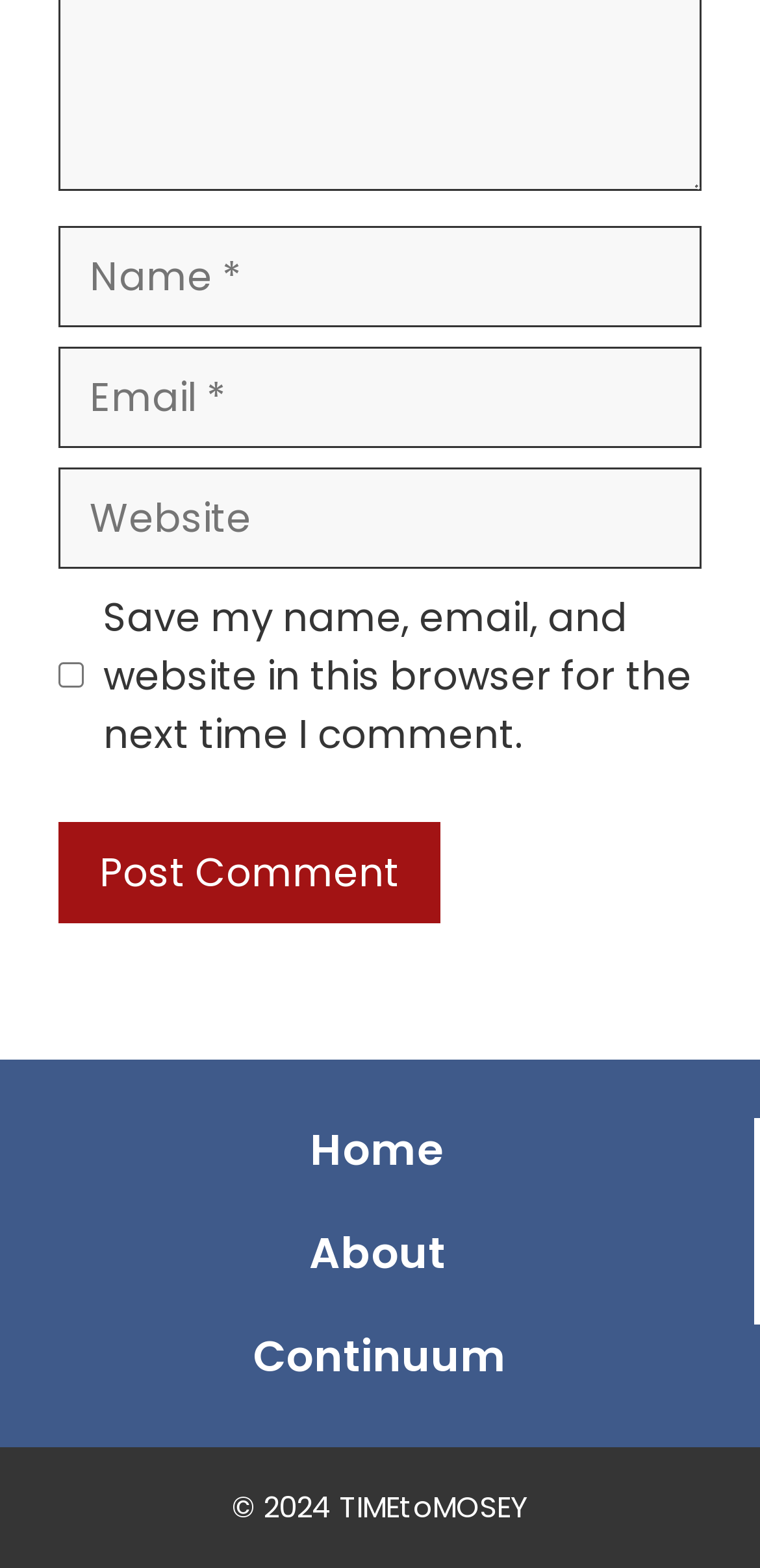Please locate the bounding box coordinates of the element that needs to be clicked to achieve the following instruction: "Enter your name". The coordinates should be four float numbers between 0 and 1, i.e., [left, top, right, bottom].

[0.077, 0.144, 0.923, 0.208]